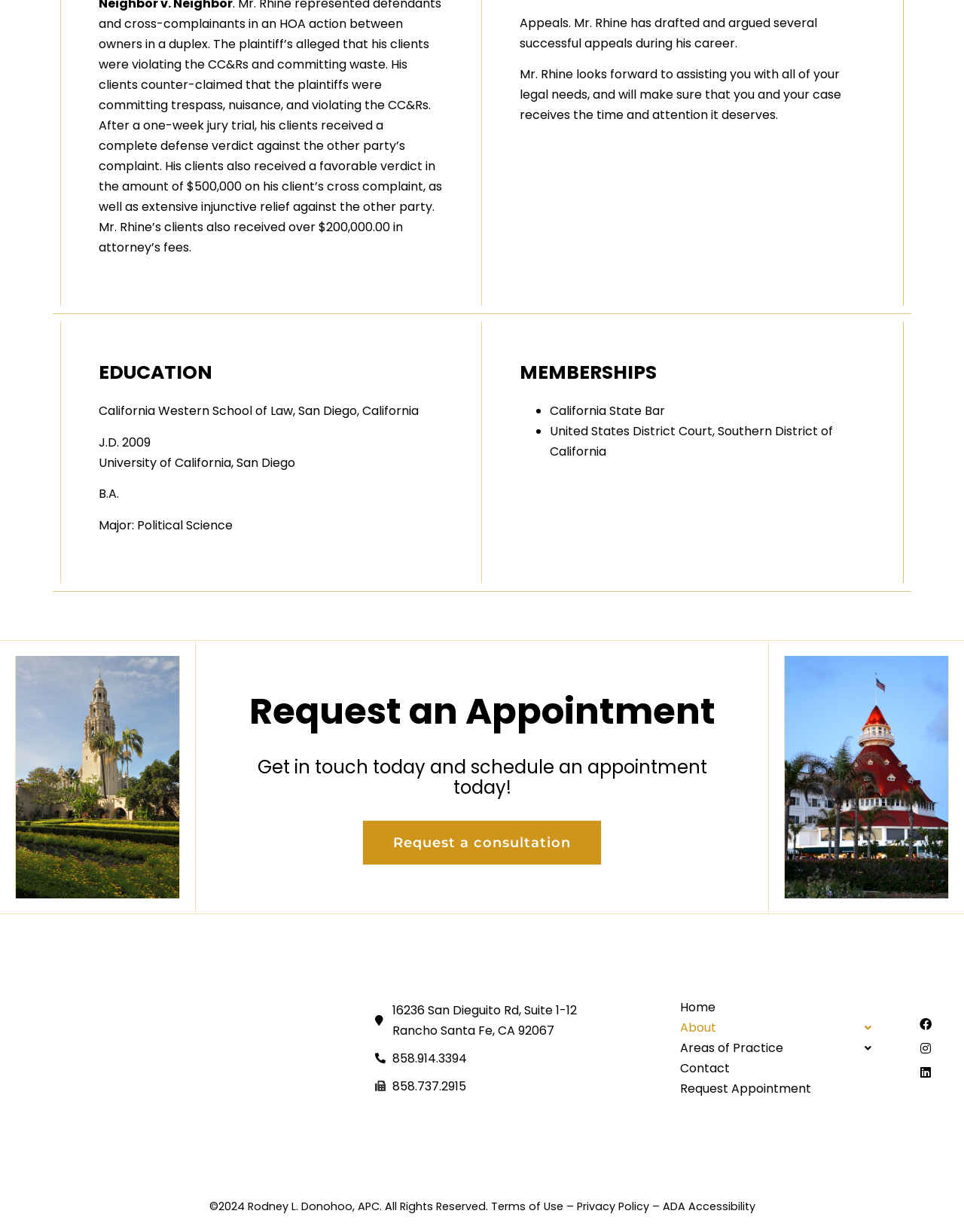Please specify the bounding box coordinates of the clickable region to carry out the following instruction: "Visit the office location". The coordinates should be four float numbers between 0 and 1, in the format [left, top, right, bottom].

[0.389, 0.811, 0.674, 0.844]